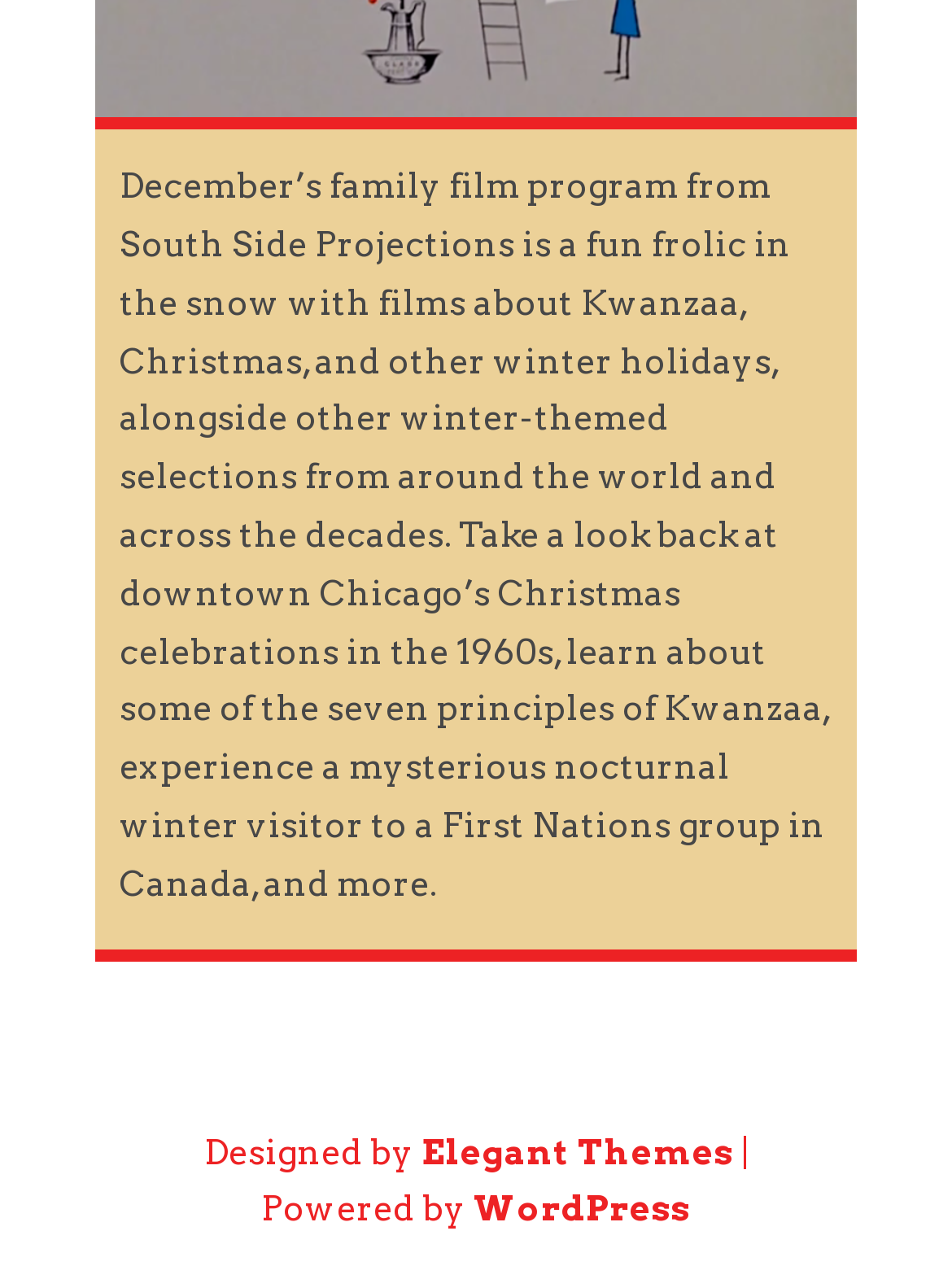Identify the bounding box for the UI element specified in this description: "WordPress". The coordinates must be four float numbers between 0 and 1, formatted as [left, top, right, bottom].

[0.497, 0.93, 0.726, 0.961]